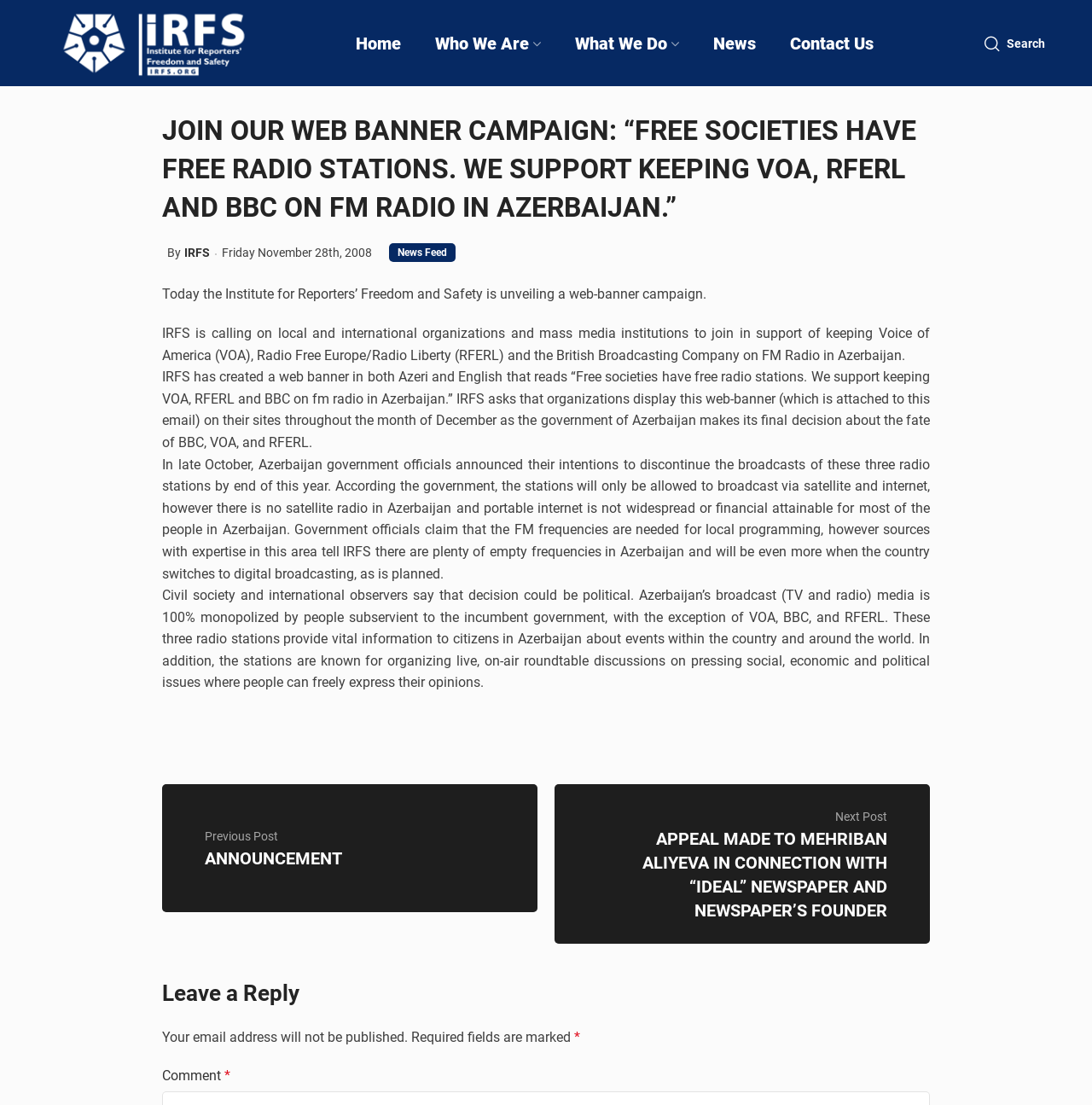What is the name of the organization behind the web banner campaign?
Utilize the information in the image to give a detailed answer to the question.

The answer can be found in the heading 'JOIN OUR WEB BANNER CAMPAIGN: “FREE SOCIETIES HAVE FREE RADIO STATIONS. WE SUPPORT KEEPING VOA, RFERL AND BBC ON FM RADIO IN AZERBAIJAN.” – IRFS' and also in the link 'IRFS' which is located at the top of the webpage.